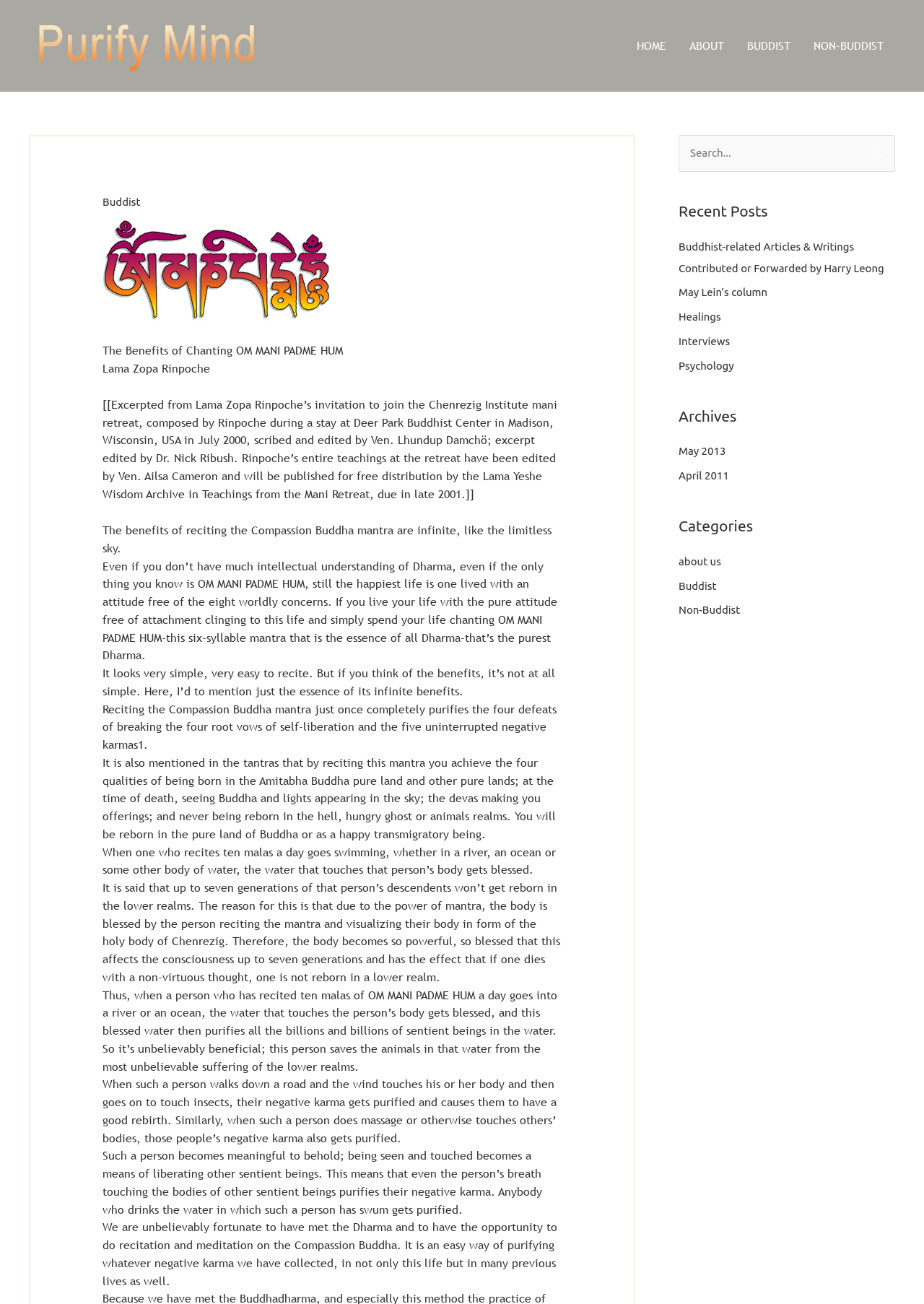Give the bounding box coordinates for this UI element: "about us". The coordinates should be four float numbers between 0 and 1, arranged as [left, top, right, bottom].

[0.734, 0.426, 0.78, 0.435]